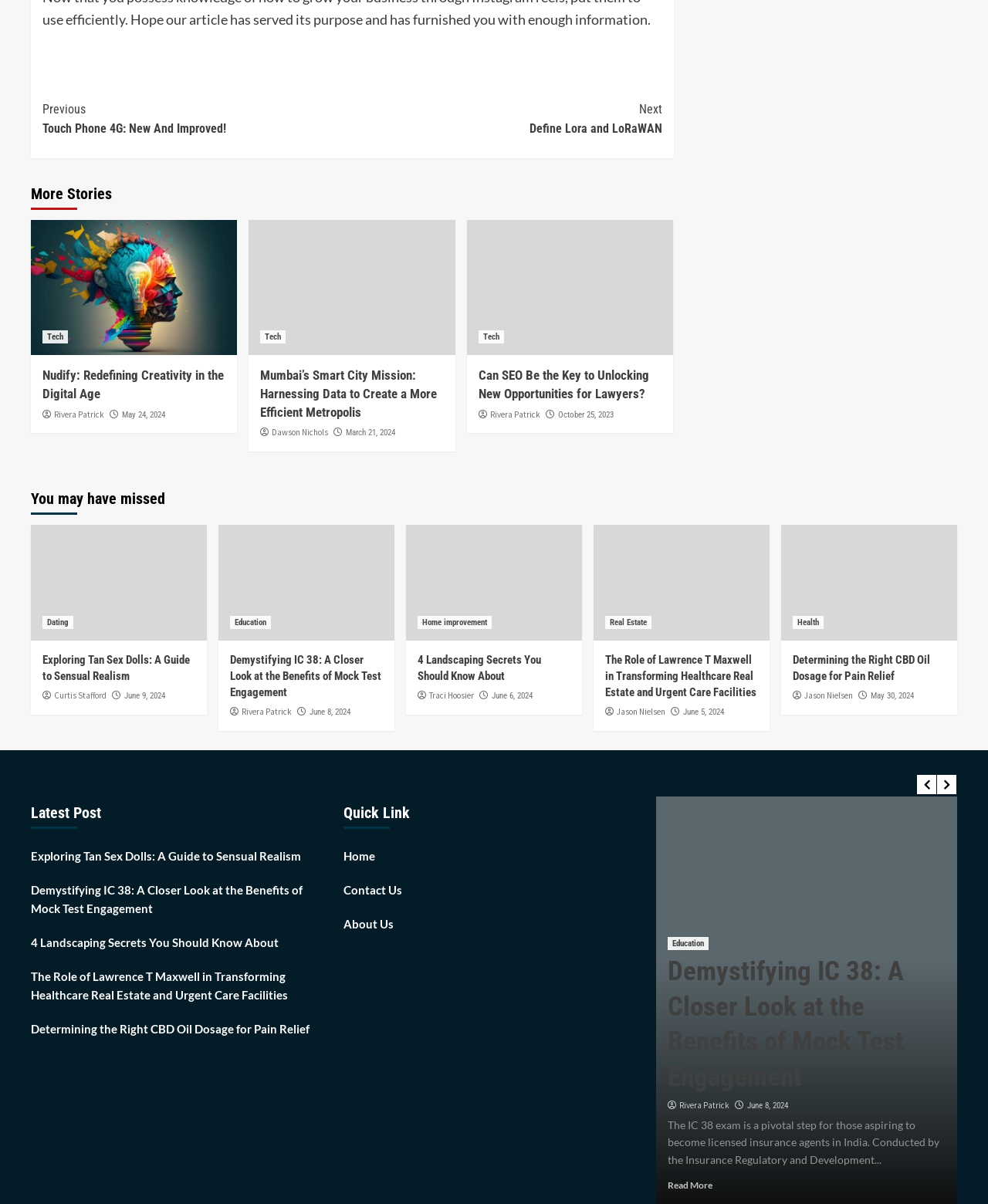Locate the bounding box coordinates of the clickable region necessary to complete the following instruction: "Click on 'Continue Reading'". Provide the coordinates in the format of four float numbers between 0 and 1, i.e., [left, top, right, bottom].

[0.043, 0.076, 0.67, 0.122]